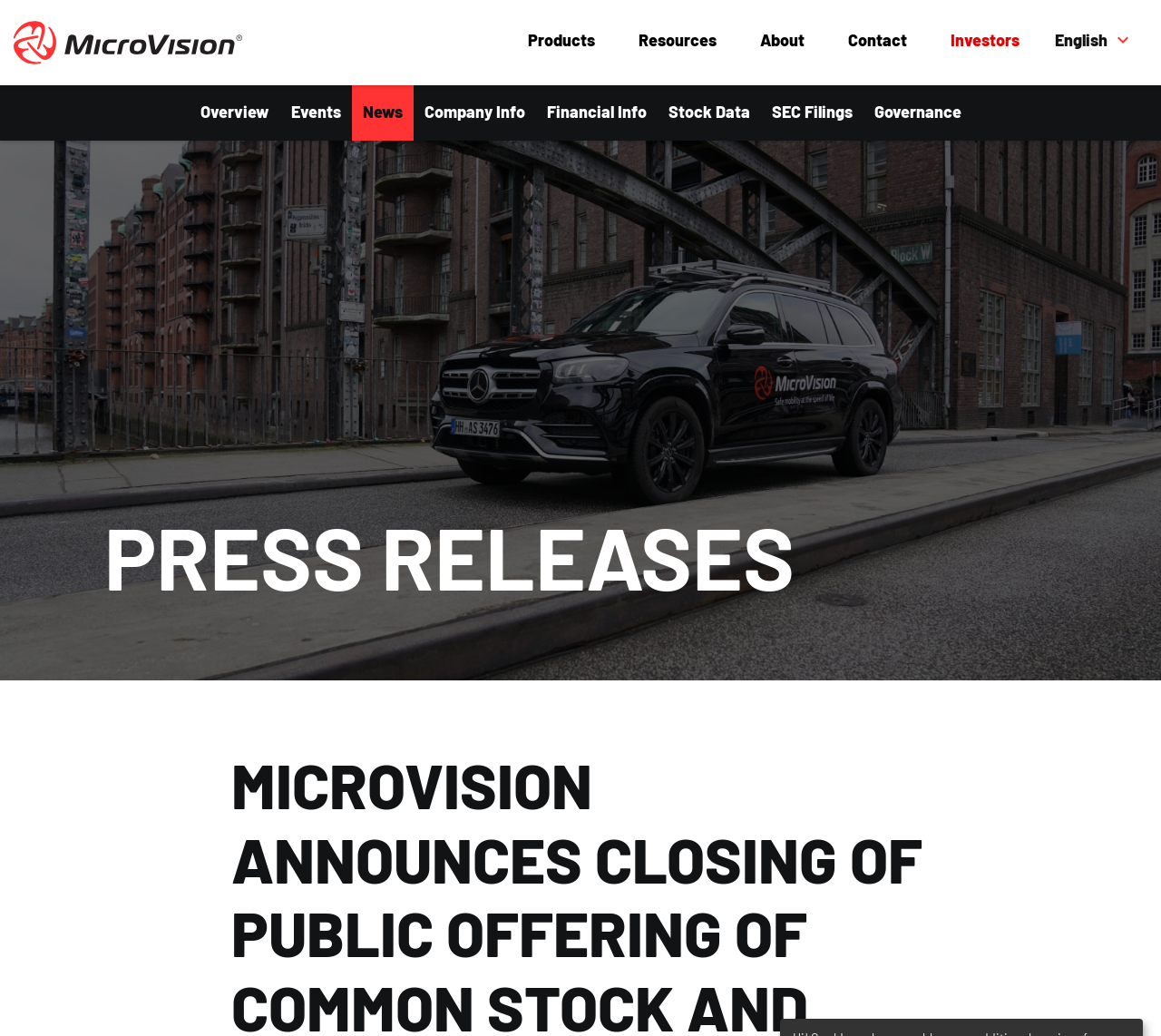Identify the bounding box for the element characterized by the following description: "Skip to section navigation".

[0.155, 0.0, 0.345, 0.036]